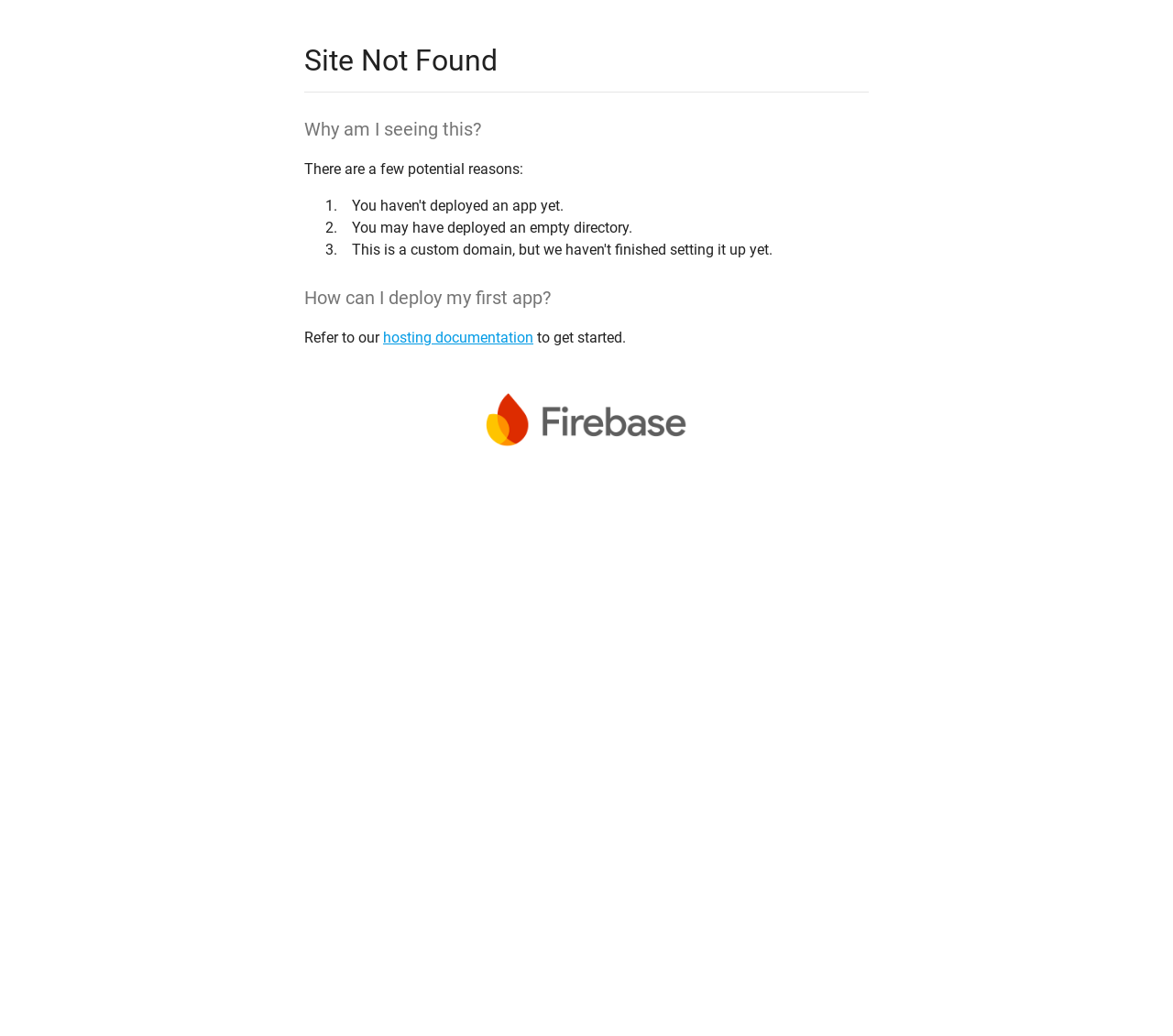Explain the webpage in detail.

The webpage displays a "Site Not Found" message, prominently featured at the top of the page. Below this heading, another heading "Why am I seeing this?" is positioned. 

A paragraph of text, "There are a few potential reasons:", is located underneath the second heading. This is followed by a numbered list, with three list items. The list items are positioned to the right of the list markers, which are numbered from 1 to 3. The text corresponding to each list item is "You may have deployed an empty directory.", and two other reasons that are not specified.

Further down the page, a heading "How can I deploy my first app?" is displayed. Below this, a sentence "Refer to our" is followed by a link to "hosting documentation", and then the sentence is completed with "to get started.".

At the bottom of the page, a link is positioned, which contains an image. The image is centered within the link, taking up about half of its width.